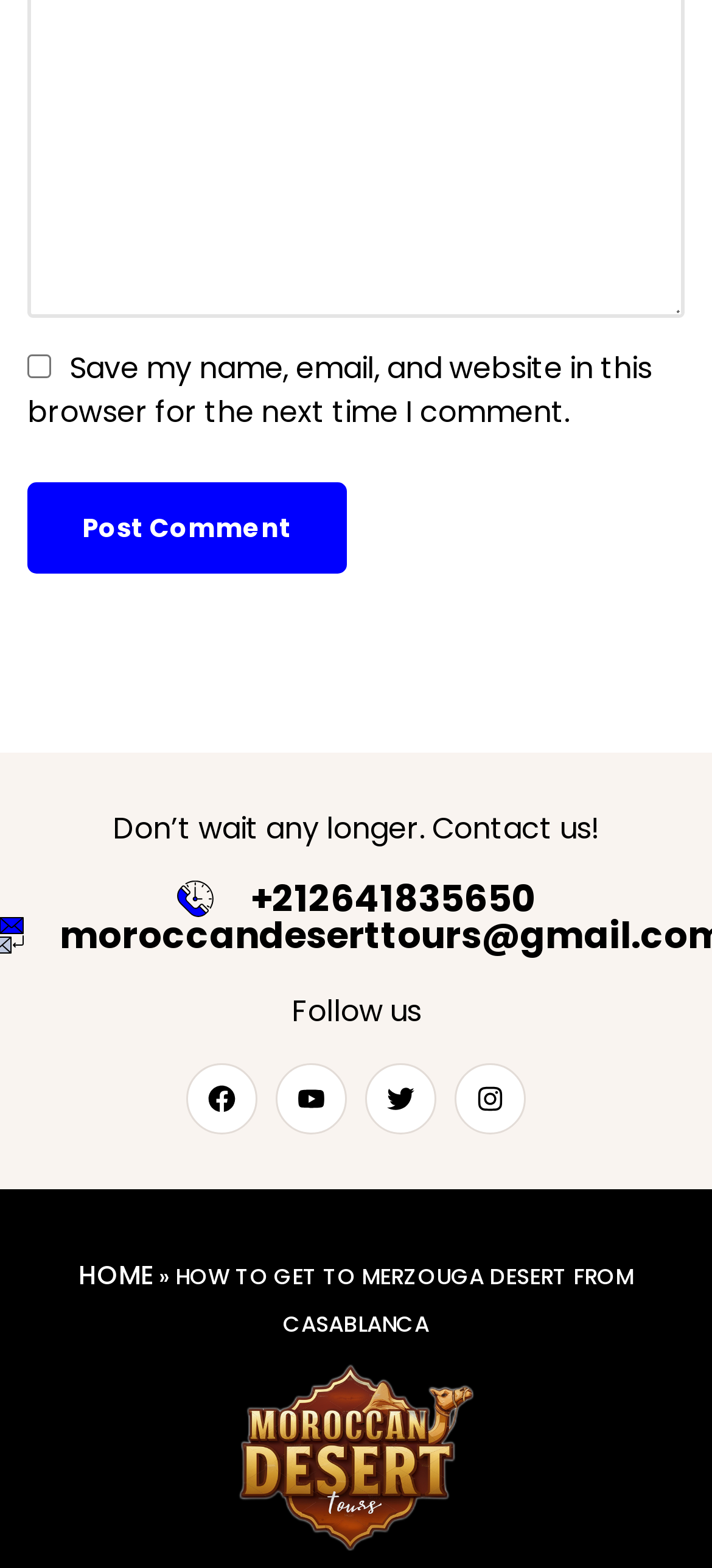Highlight the bounding box coordinates of the element that should be clicked to carry out the following instruction: "Visit Pzizz Twitter page". The coordinates must be given as four float numbers ranging from 0 to 1, i.e., [left, top, right, bottom].

None